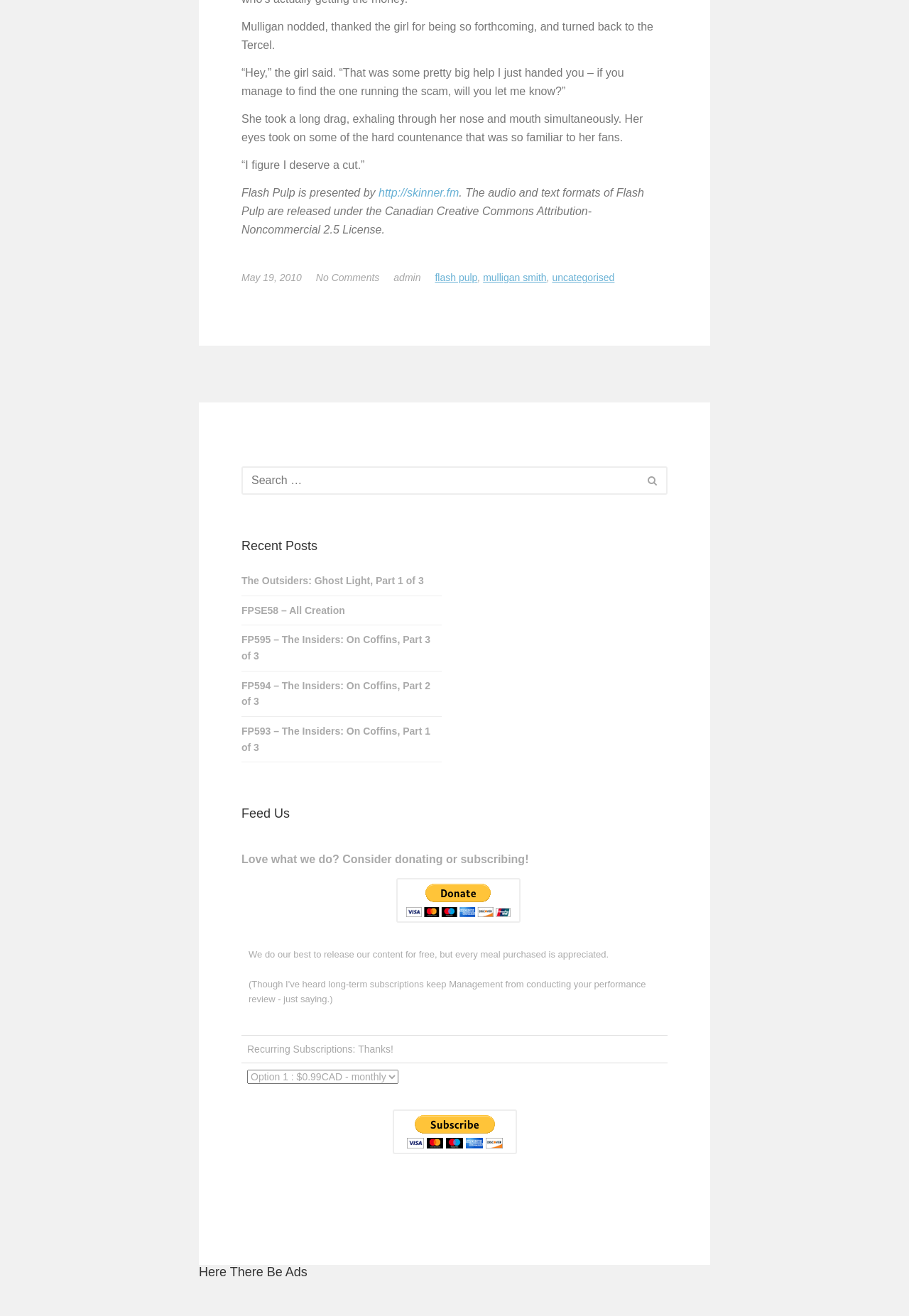Find the bounding box coordinates of the element I should click to carry out the following instruction: "Donate using PayPal".

[0.436, 0.667, 0.572, 0.701]